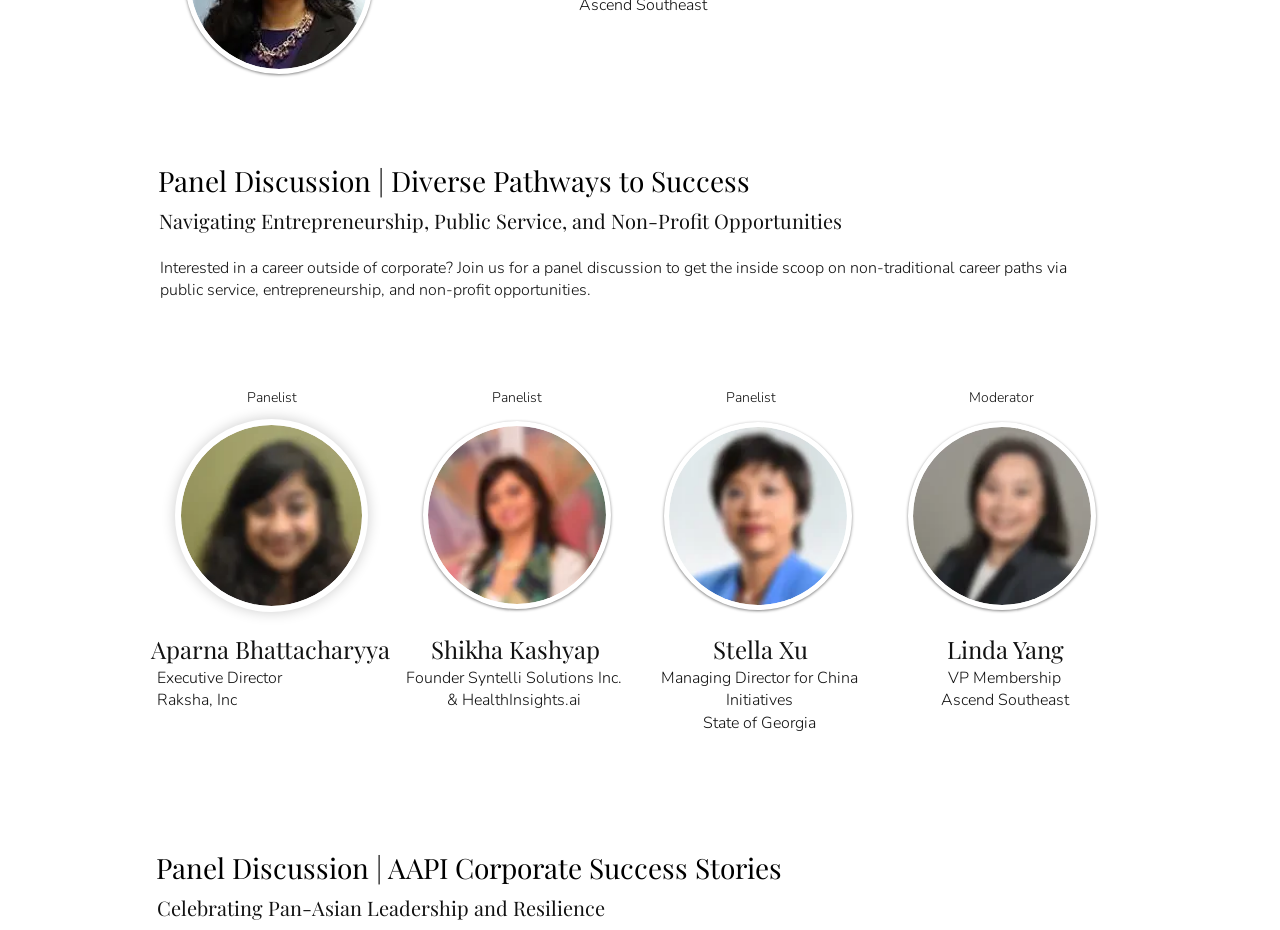Provide the bounding box coordinates, formatted as (top-left x, top-left y, bottom-right x, bottom-right y), with all values being floating point numbers between 0 and 1. Identify the bounding box of the UI element that matches the description: Top of Page

[0.301, 0.366, 0.321, 0.394]